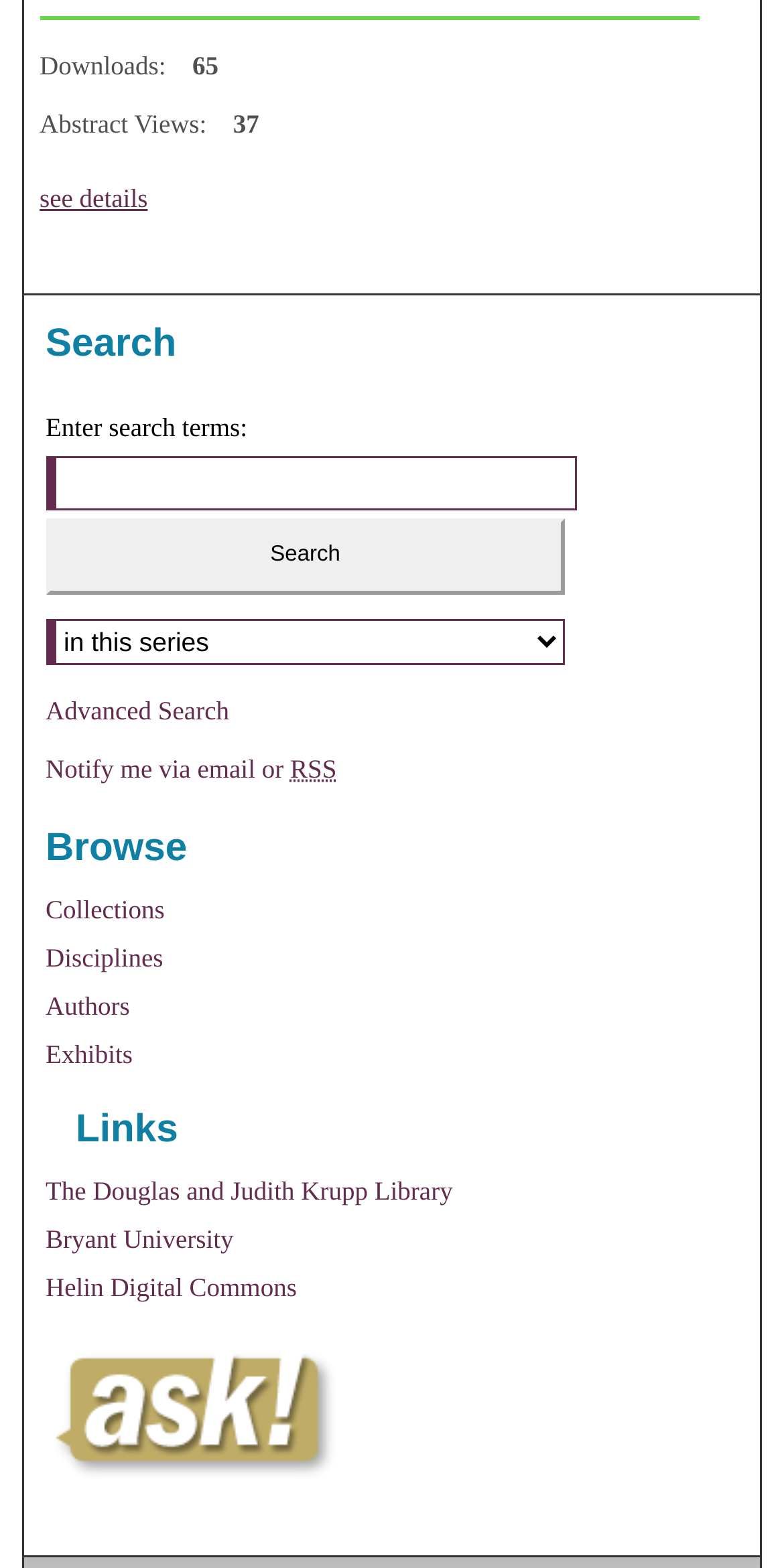Use the details in the image to answer the question thoroughly: 
What is the purpose of the 'Search' button?

The 'Search' button is located next to the 'Enter search terms:' textbox, indicating that it is used to initiate a search for the terms entered in the textbox.